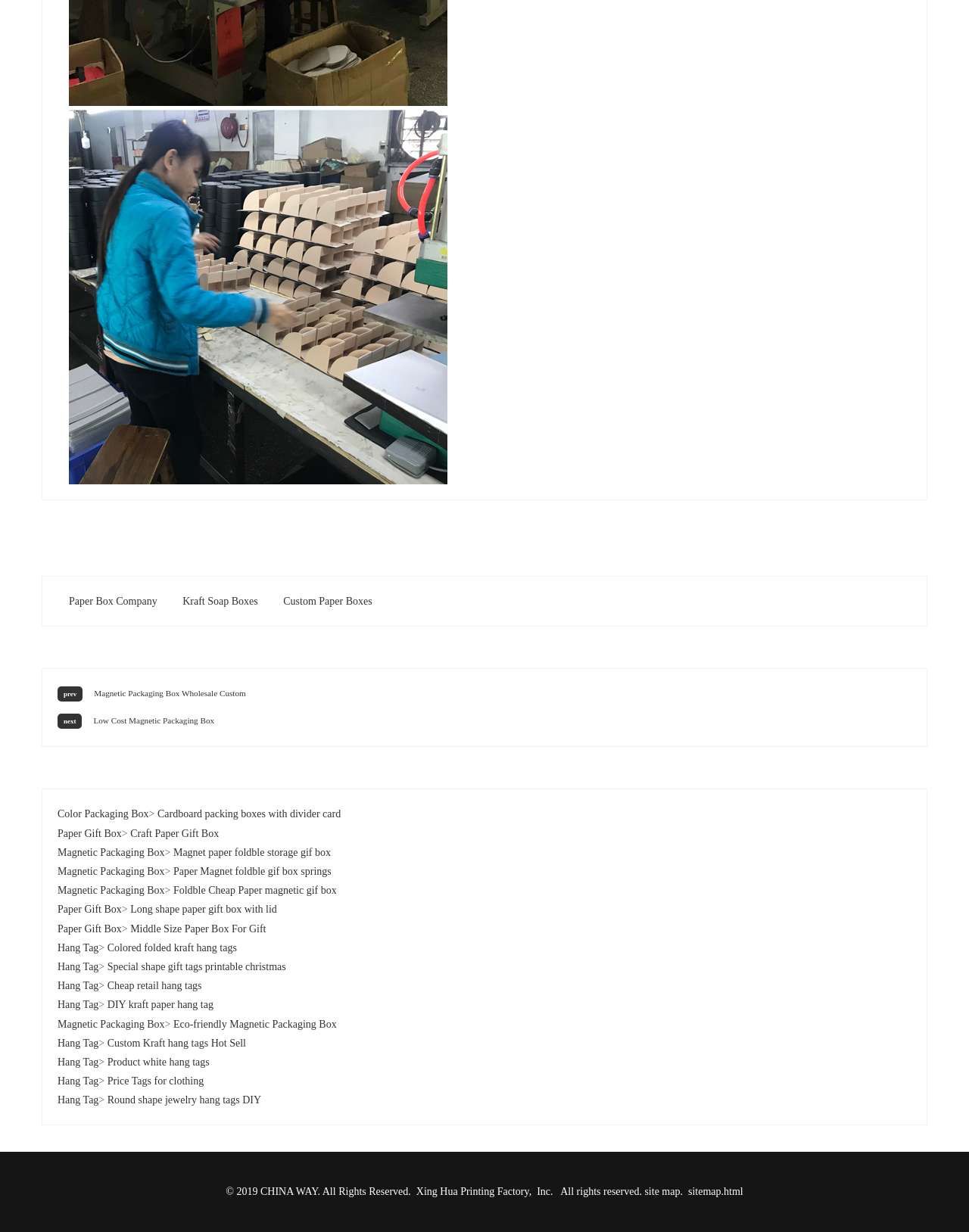Please determine the bounding box coordinates of the section I need to click to accomplish this instruction: "View 'Magnetic Packaging Box Wholesale Custom'".

[0.097, 0.559, 0.254, 0.566]